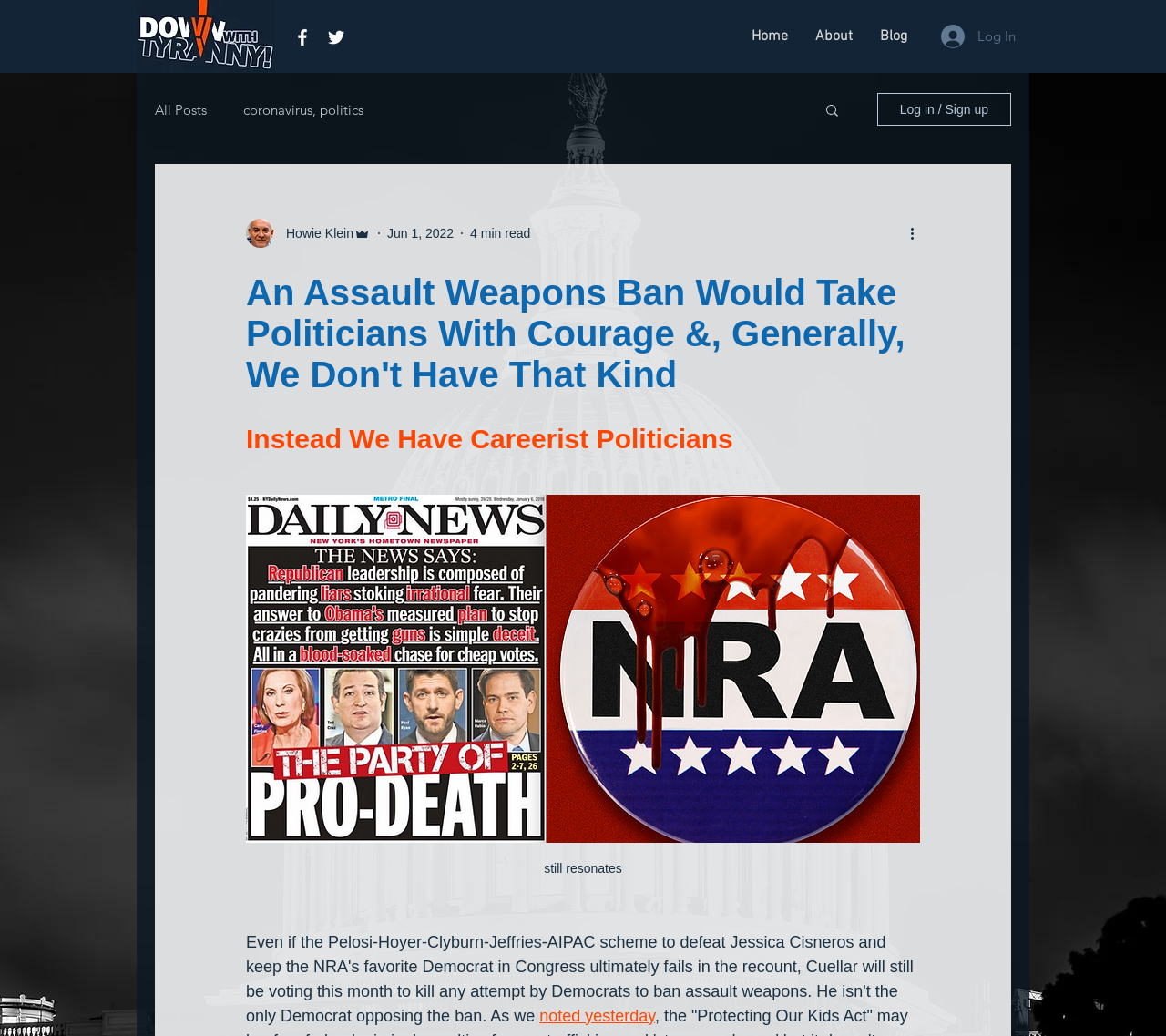Elaborate on the different components and information displayed on the webpage.

The webpage appears to be a blog post with a focus on politics. At the top left corner, there is a logo image of "dwtlogoBTRANSsrgb112.jpg". Below the logo, there is a social bar with links to Facebook and Twitter, represented by their respective icons. 

To the right of the social bar, there is a site navigation menu with links to "Home", "About", and "Blog". Further to the right, there is a "Log In" button. 

Below the navigation menu, there is a secondary navigation menu with links to "All Posts" and categories like "coronavirus, politics". Next to this menu, there is a "Search" button with a magnifying glass icon. 

On the right side of the page, there is a section with a writer's picture, their name "Howie Klein", and their role "Admin". Below this section, there is a date "Jun 1, 2022" and a reading time "4 min read". 

The main content of the page is a blog post titled "An Assault Weapons Ban Would Take Politicians With Courage &, Generally, We Don't Have That Kind". The post has a heading and several paragraphs of text, including a quote that "still resonates". There is also a link to a previous post mentioned as "noted yesterday".